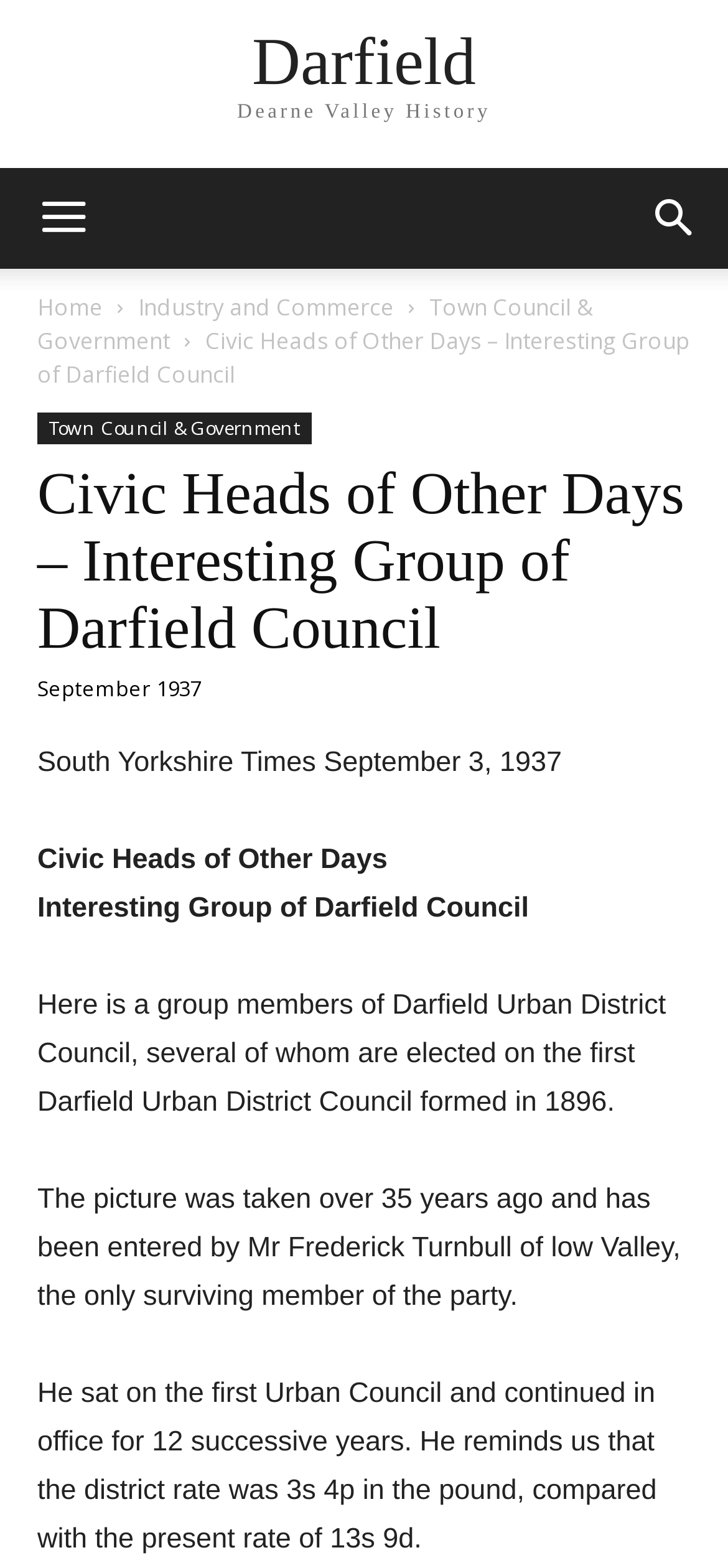Carefully observe the image and respond to the question with a detailed answer:
When was the picture taken?

The picture was taken over 35 years ago, as mentioned in the StaticText element 'The picture was taken over 35 years ago and has been entered by Mr Frederick Turnbull of low Valley, the only surviving member of the party'.